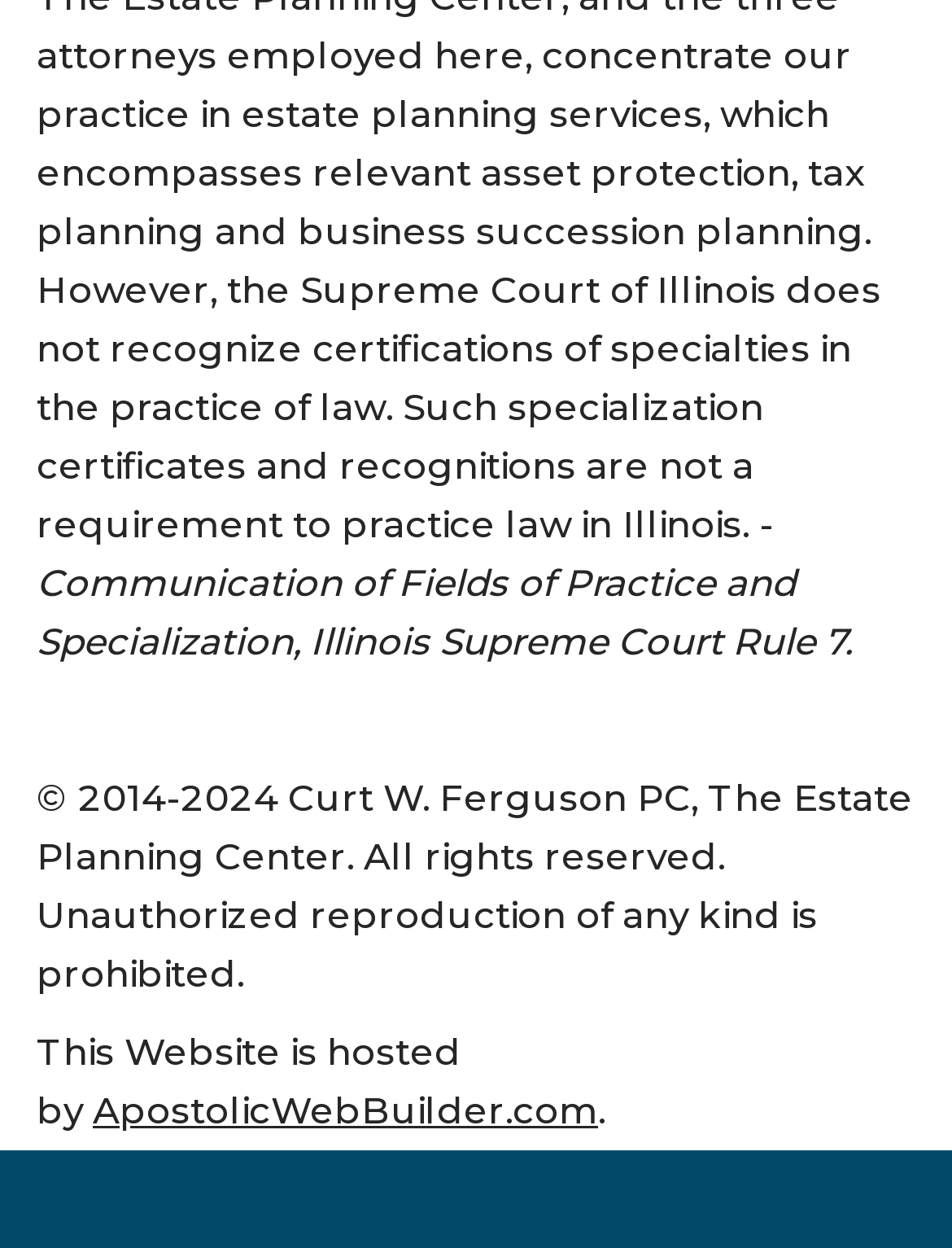Given the description of a UI element: "ApostolicWebBuilder.com", identify the bounding box coordinates of the matching element in the webpage screenshot.

[0.097, 0.87, 0.628, 0.907]